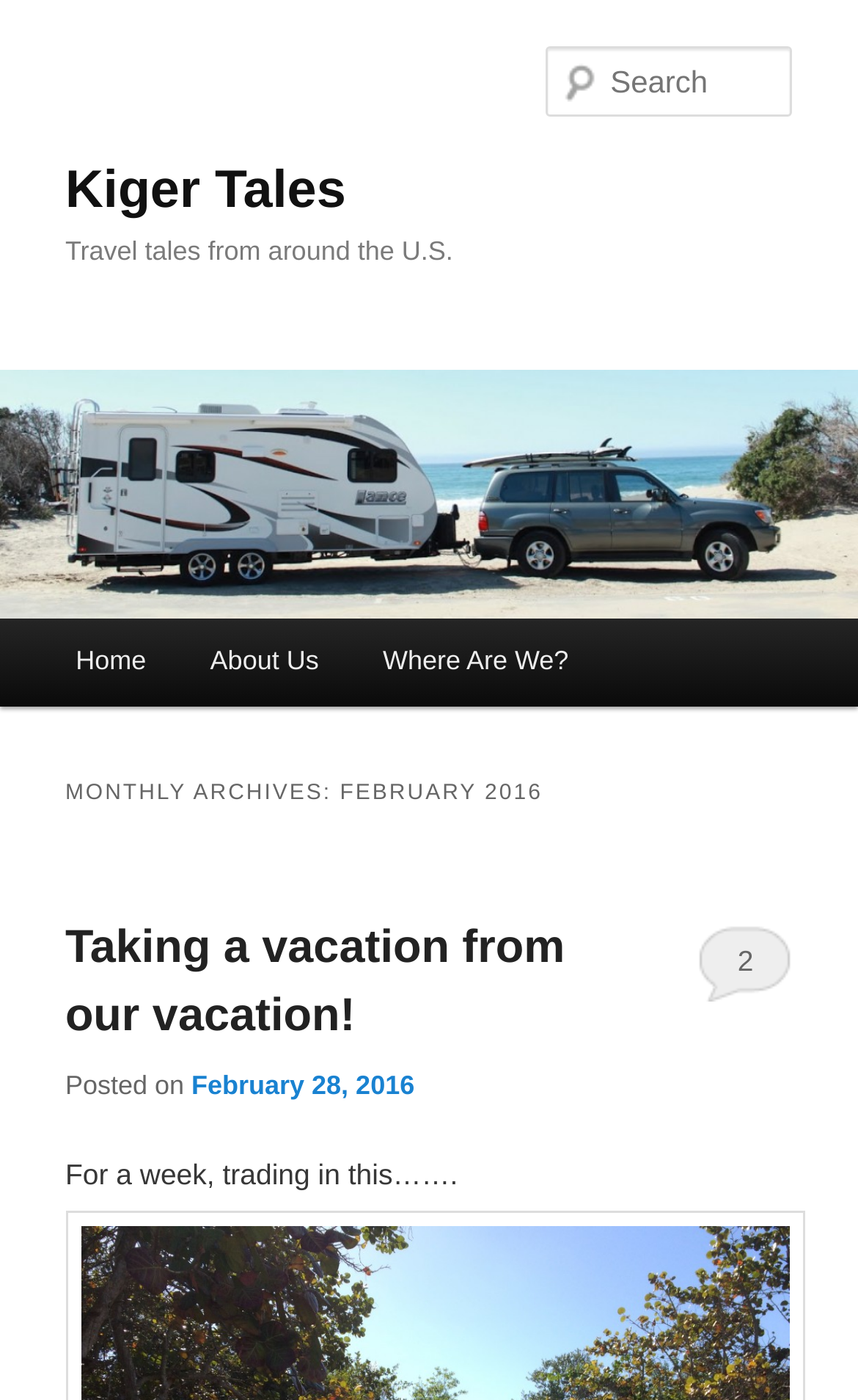Specify the bounding box coordinates of the region I need to click to perform the following instruction: "view about us page". The coordinates must be four float numbers in the range of 0 to 1, i.e., [left, top, right, bottom].

[0.208, 0.441, 0.409, 0.504]